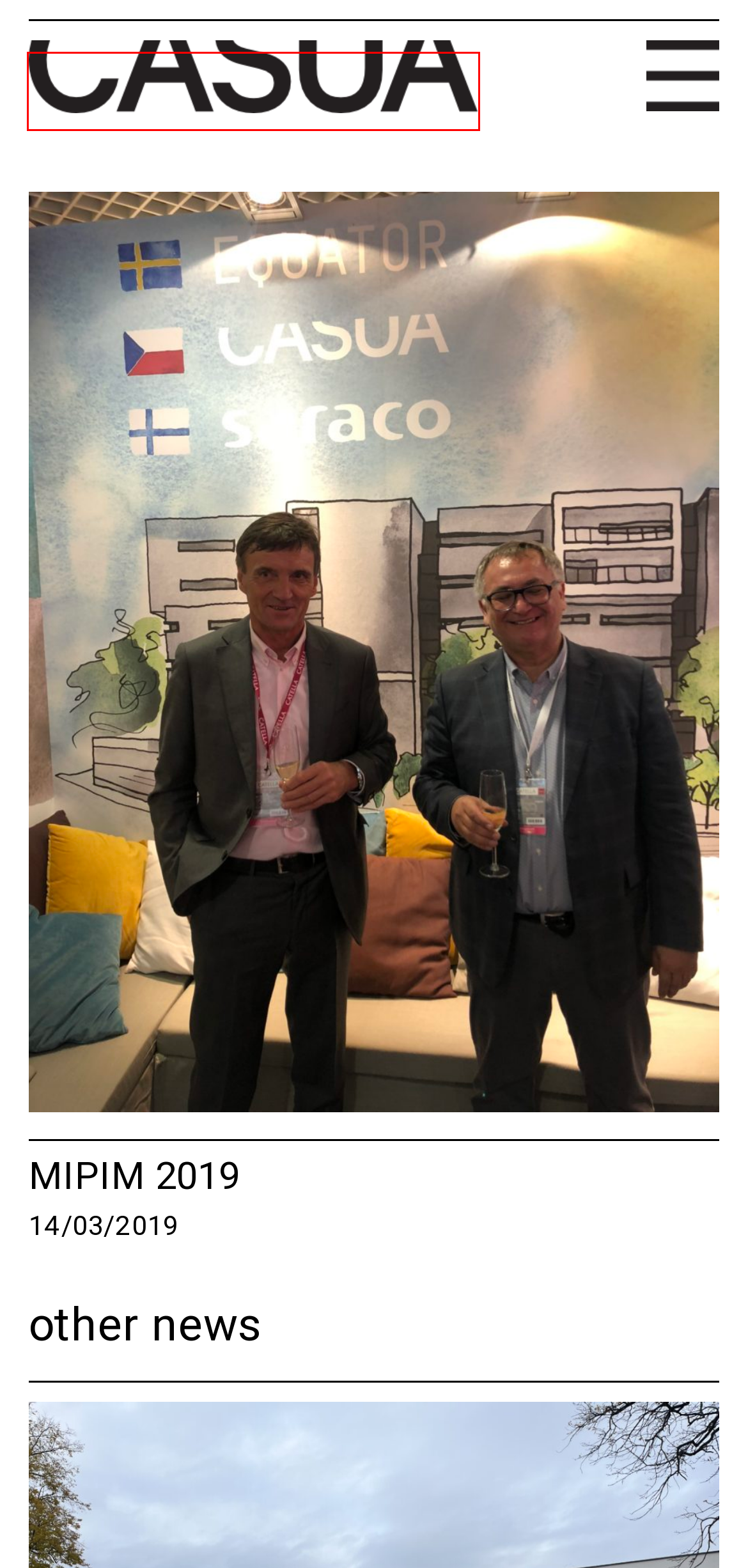You have a screenshot of a webpage with a red bounding box around a UI element. Determine which webpage description best matches the new webpage that results from clicking the element in the bounding box. Here are the candidates:
A. news | CASUA
B. New project in Mělník Hospital! | CASUA
C. EXPO REAL 2022 | CASUA
D. CASUA, spol. s.r.o. | Architektonická a projektová kancelář
E. Čertův Vršek - Best of Realty 2022 | CASUA
F. Arcus City under construction | CASUA
G. Developers cup 2023 | CASUA
H. Zdeněk Lukeš interviewed Oleg Haman | CASUA

D